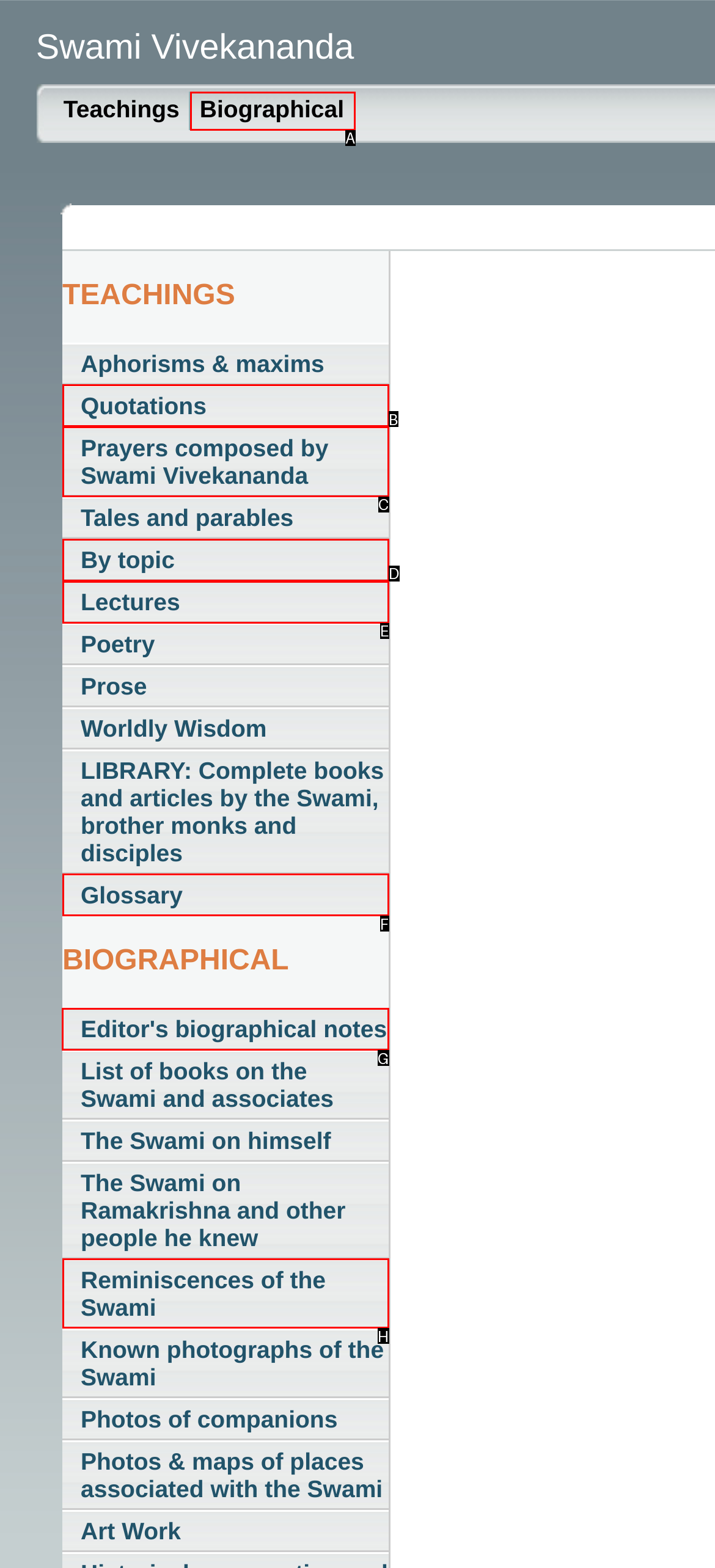Which HTML element should be clicked to complete the following task: Read biographical notes?
Answer with the letter corresponding to the correct choice.

G